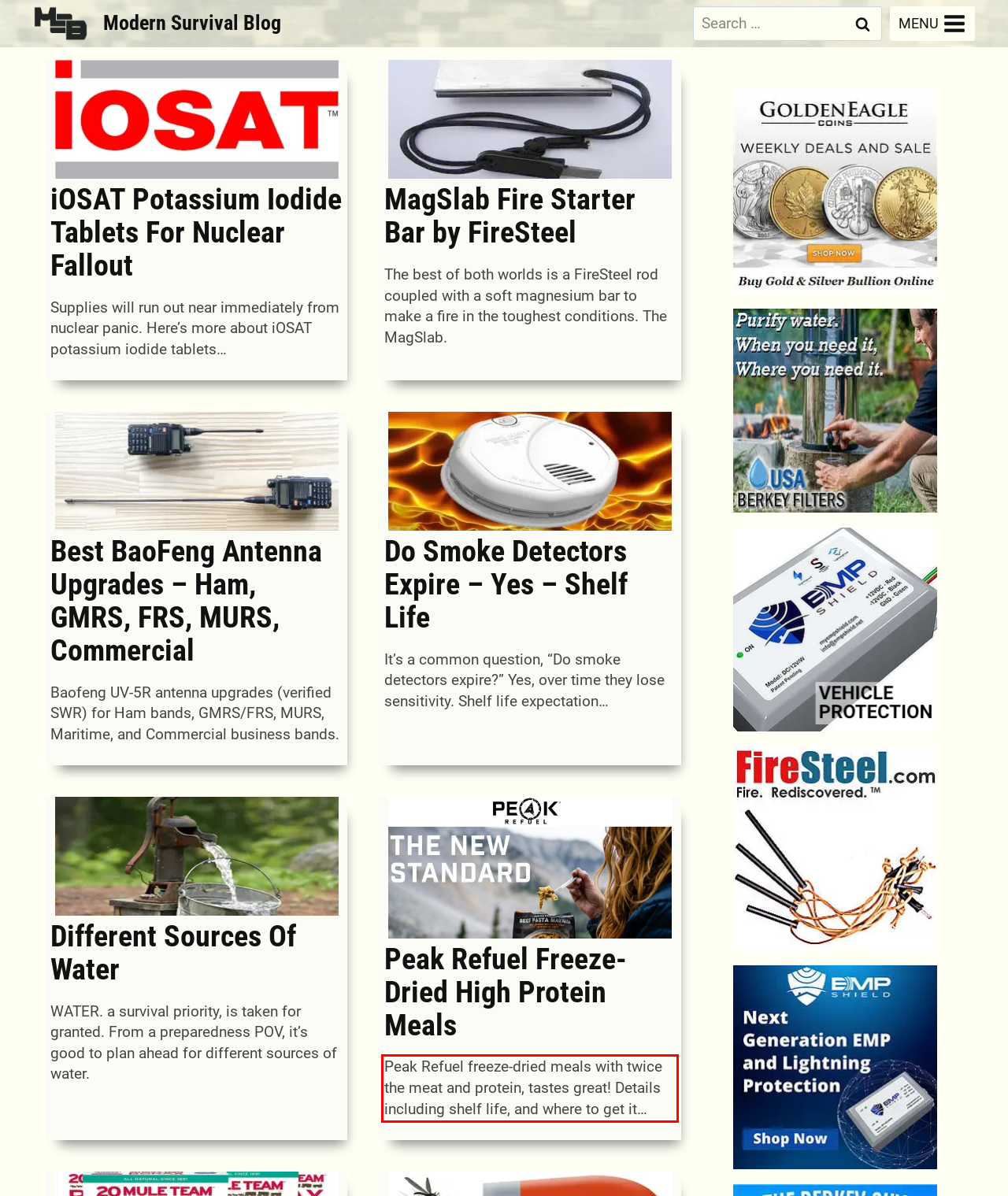Given a screenshot of a webpage with a red bounding box, extract the text content from the UI element inside the red bounding box.

Peak Refuel freeze-dried meals with twice the meat and protein, tastes great! Details including shelf life, and where to get it…